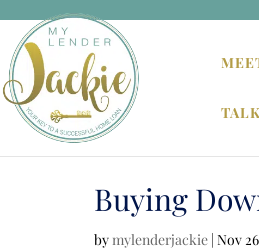Explain the image in detail, mentioning the main subjects and background elements.

The image features the logo of "My Lender Jackie," which is prominently displayed at the top of a webpage. The design incorporates a stylized, elegant font with the name "Jackie" highlighted in gold, emphasizing a personal touch to the lending service. Surrounding the text is a circular emblem, further enhancing its professional yet approachable aesthetic. Below the logo, the heading "Buying Down Your Interest Rate" is displayed, indicating a focus on mortgage strategies. This professional branding suggests a commitment to helping clients navigate home loan options effectively.